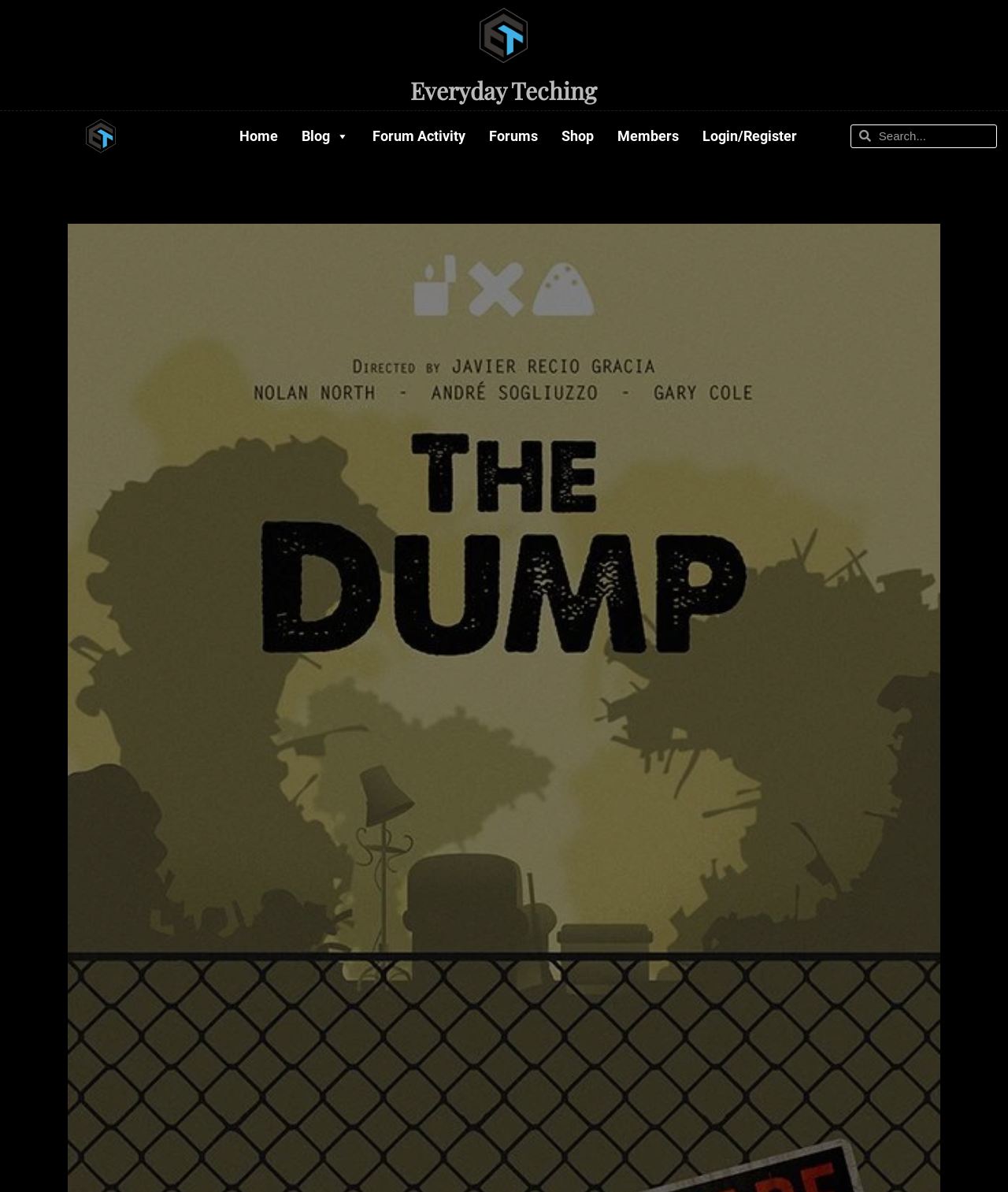How many links are in the top navigation bar?
Look at the image and provide a short answer using one word or a phrase.

7